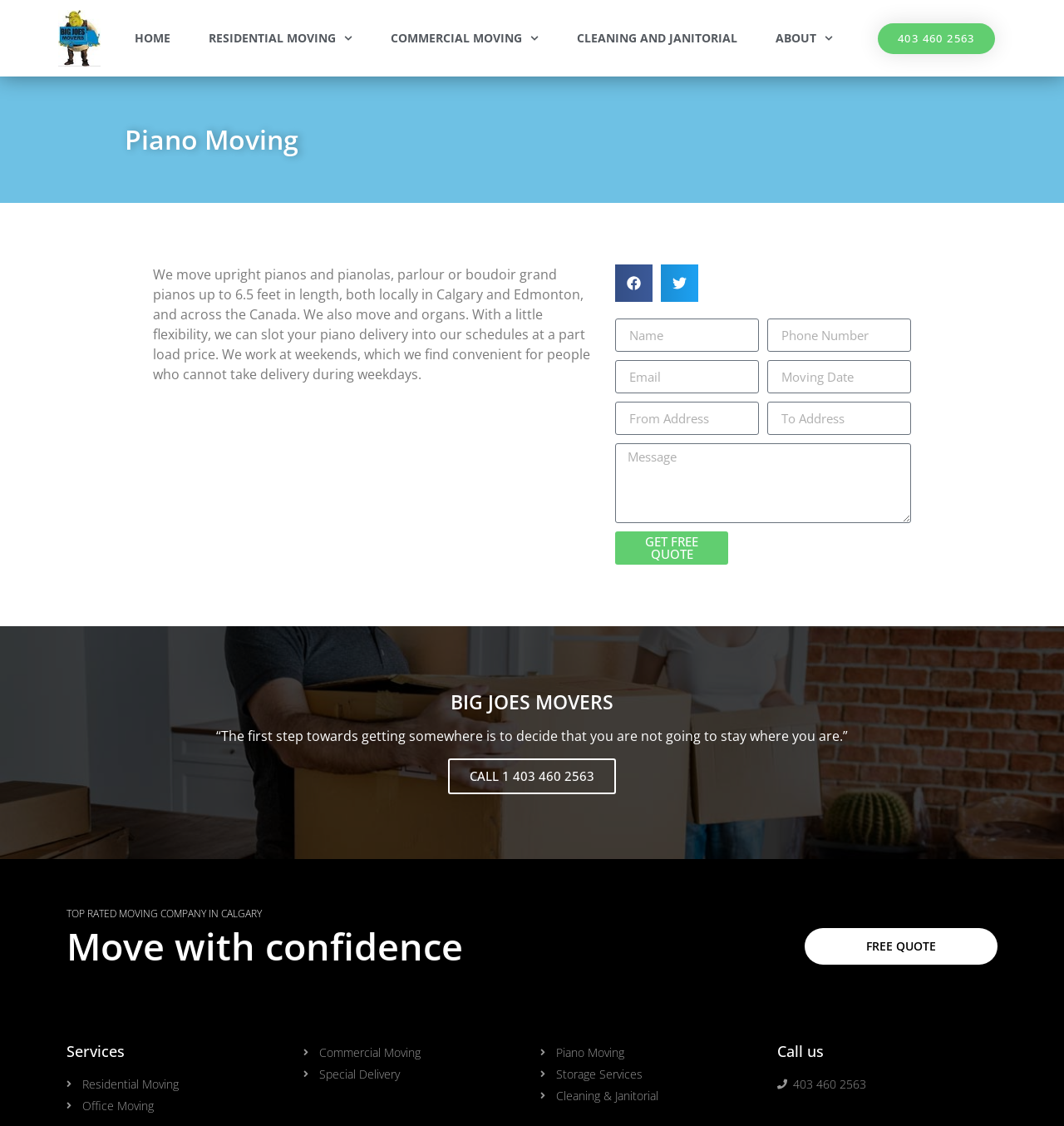How many social media sharing options are available?
Answer the question with a single word or phrase derived from the image.

2